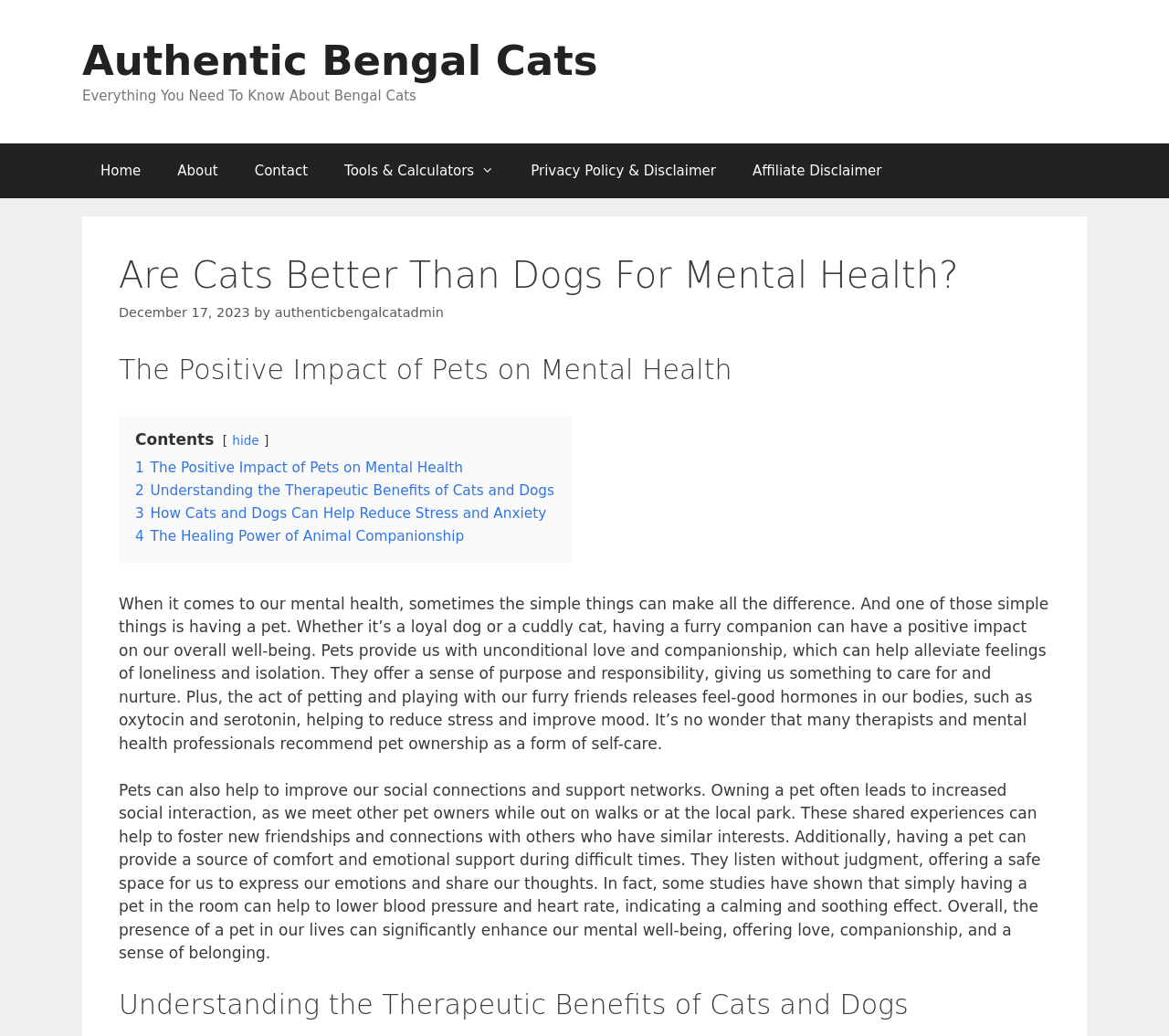What is the effect of having a pet on social connections?
Observe the image and answer the question with a one-word or short phrase response.

Increased social interaction